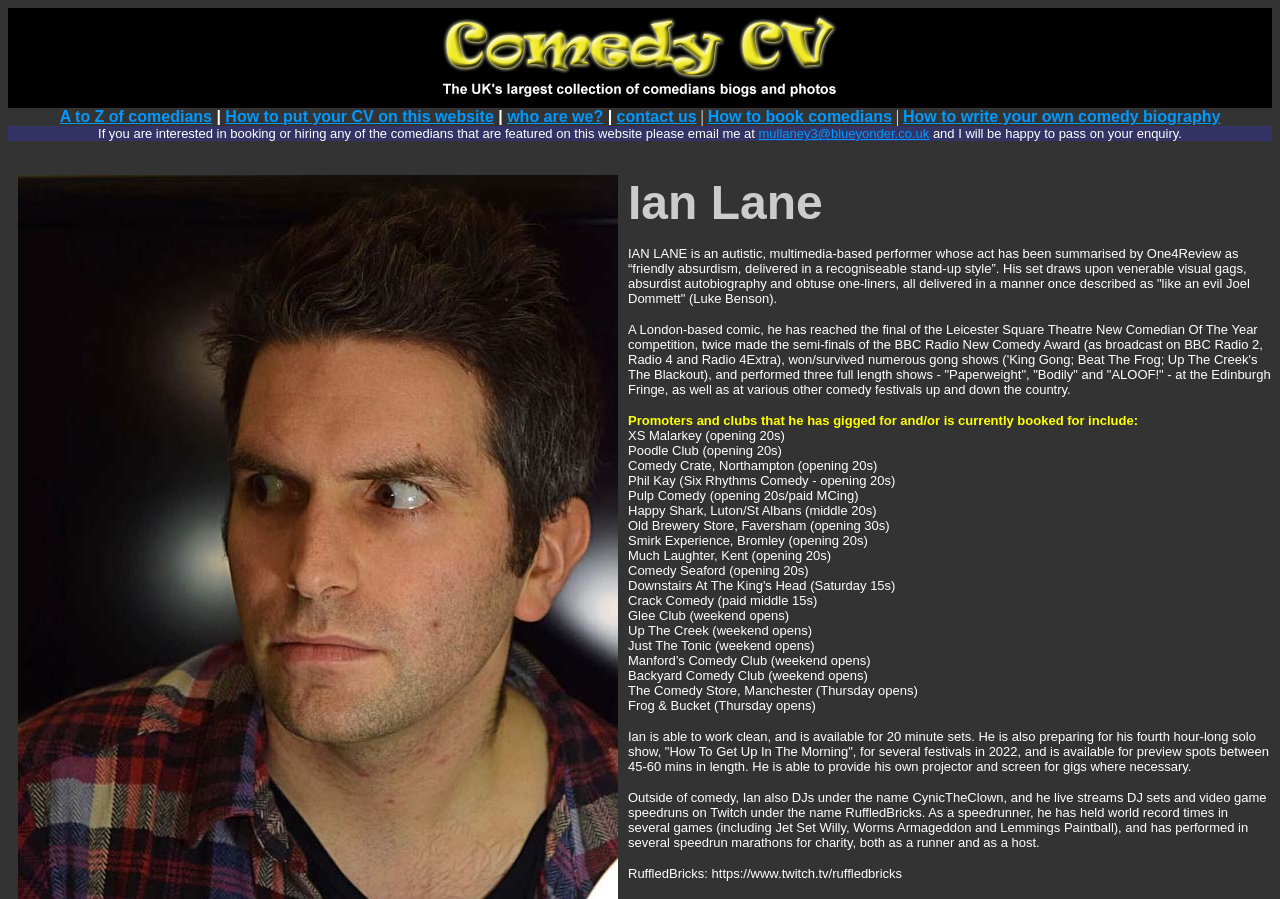Provide a single word or phrase to answer the given question: 
What is the Twitch username of the comedian who is also a DJ?

RuffledBricks